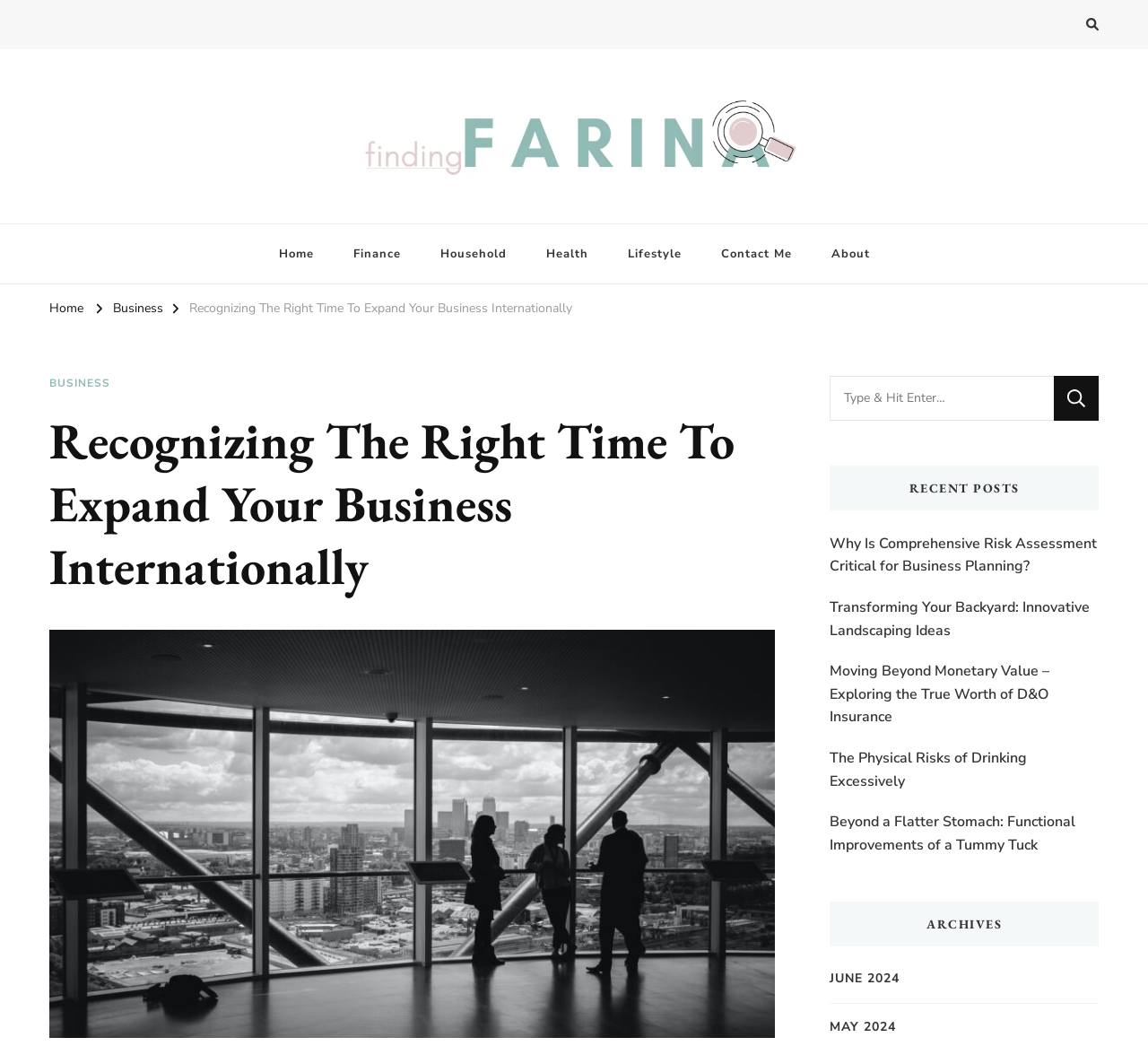Identify the bounding box coordinates of the clickable section necessary to follow the following instruction: "View the 'JUNE 2024' archives". The coordinates should be presented as four float numbers from 0 to 1, i.e., [left, top, right, bottom].

[0.723, 0.927, 0.784, 0.946]